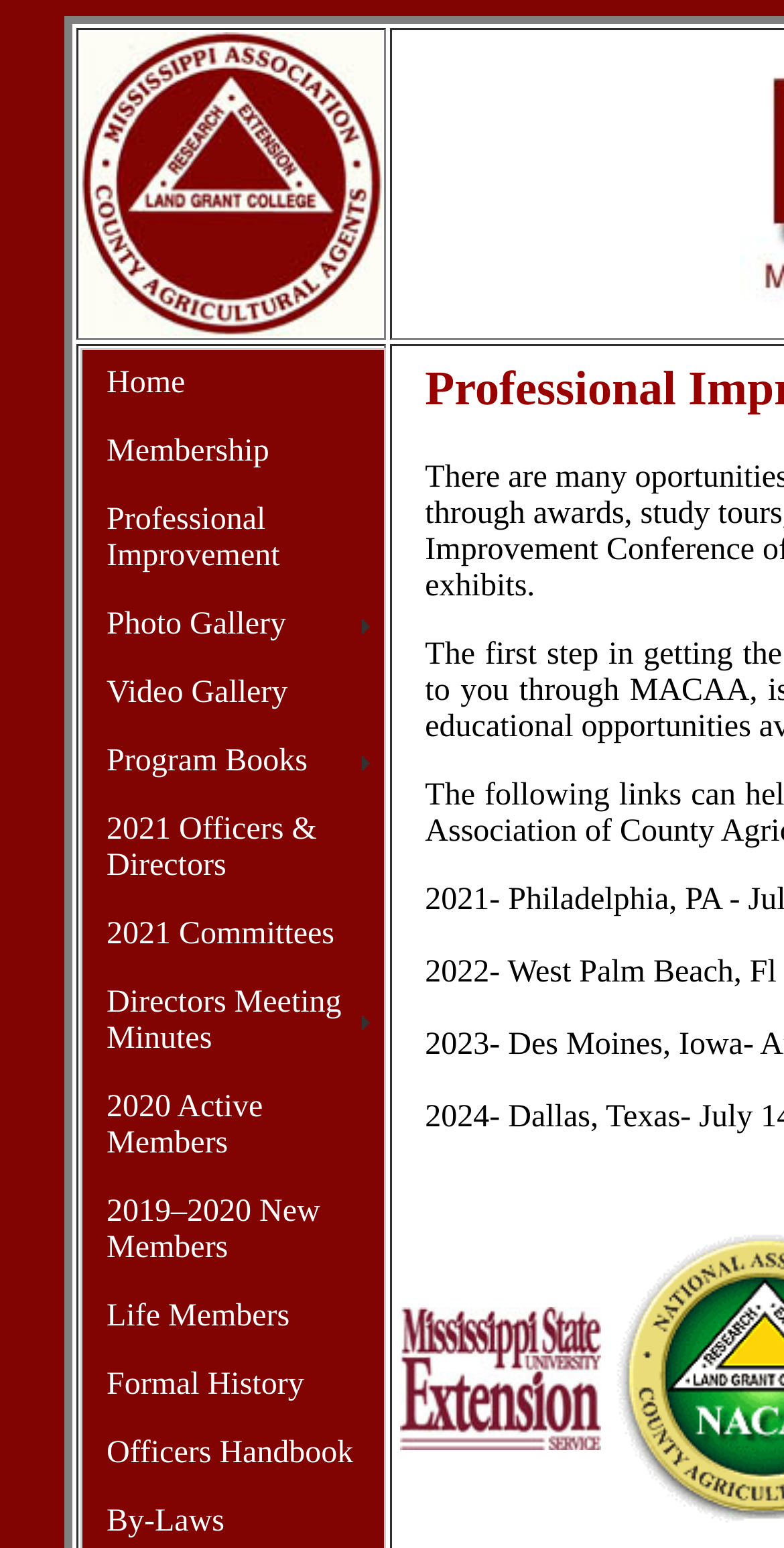How many columns are in the table? Look at the image and give a one-word or short phrase answer.

1